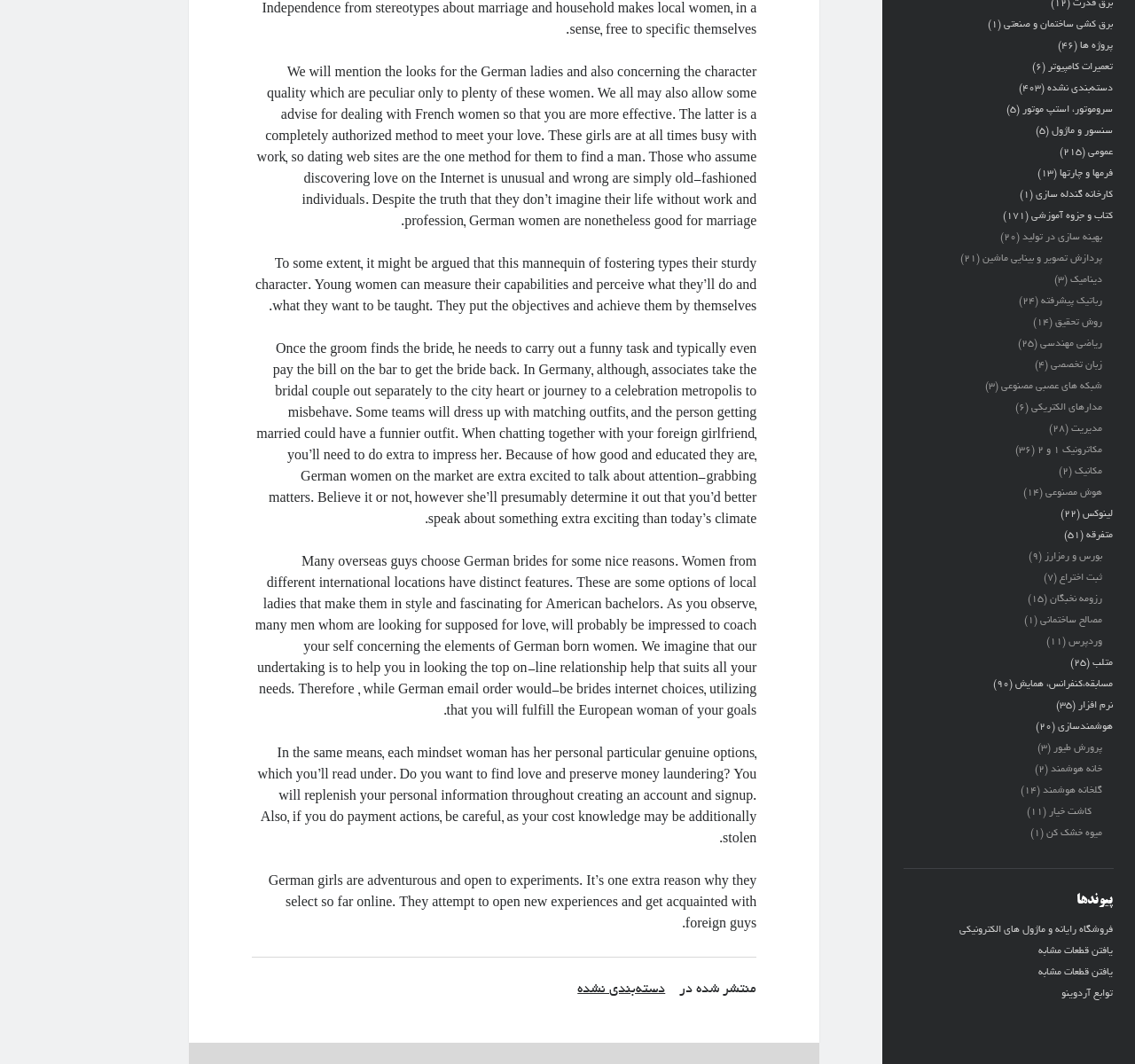Find the bounding box coordinates of the element to click in order to complete this instruction: "Visit پروژه ها". The bounding box coordinates must be four float numbers between 0 and 1, denoted as [left, top, right, bottom].

[0.952, 0.038, 0.981, 0.048]